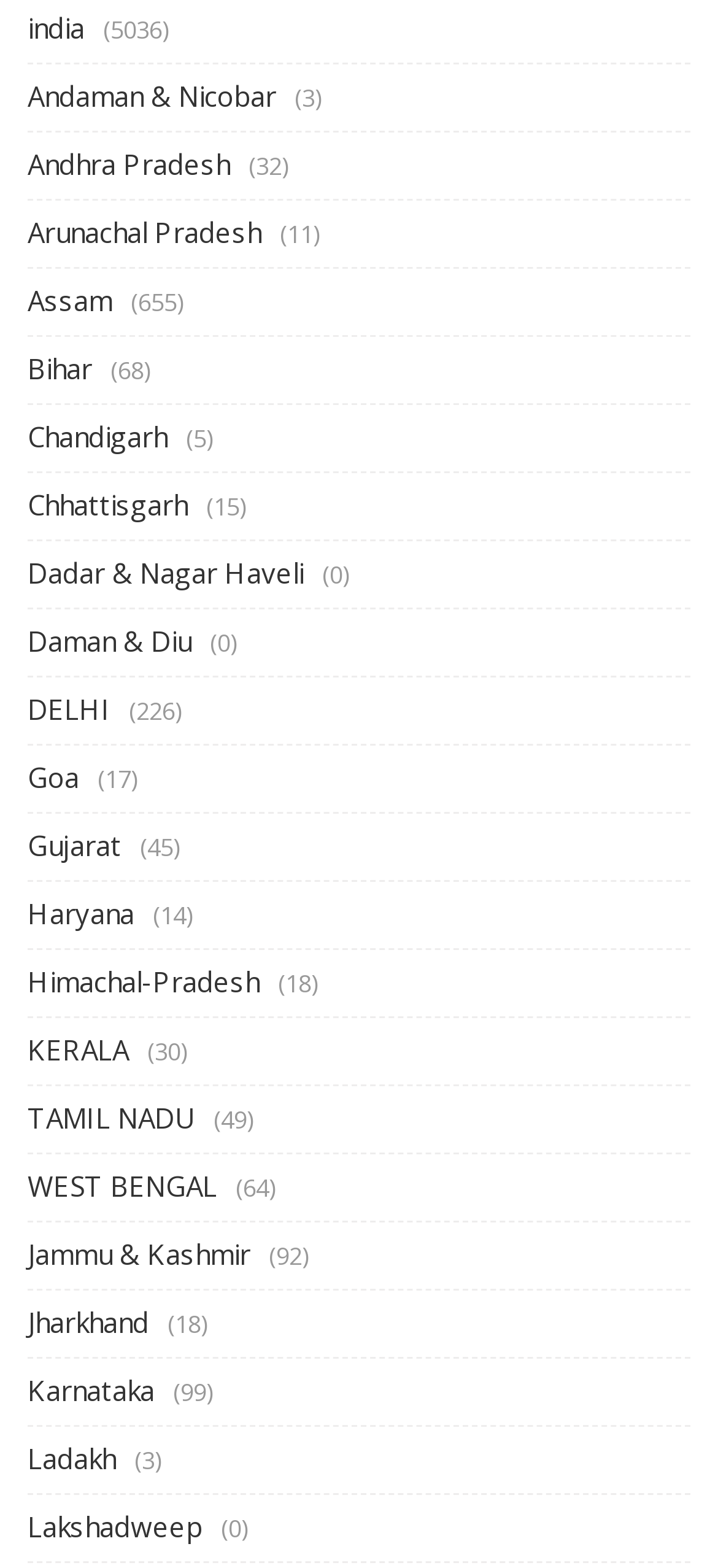Identify the bounding box coordinates of the section that should be clicked to achieve the task described: "Explore WEST BENGAL".

[0.038, 0.745, 0.303, 0.768]